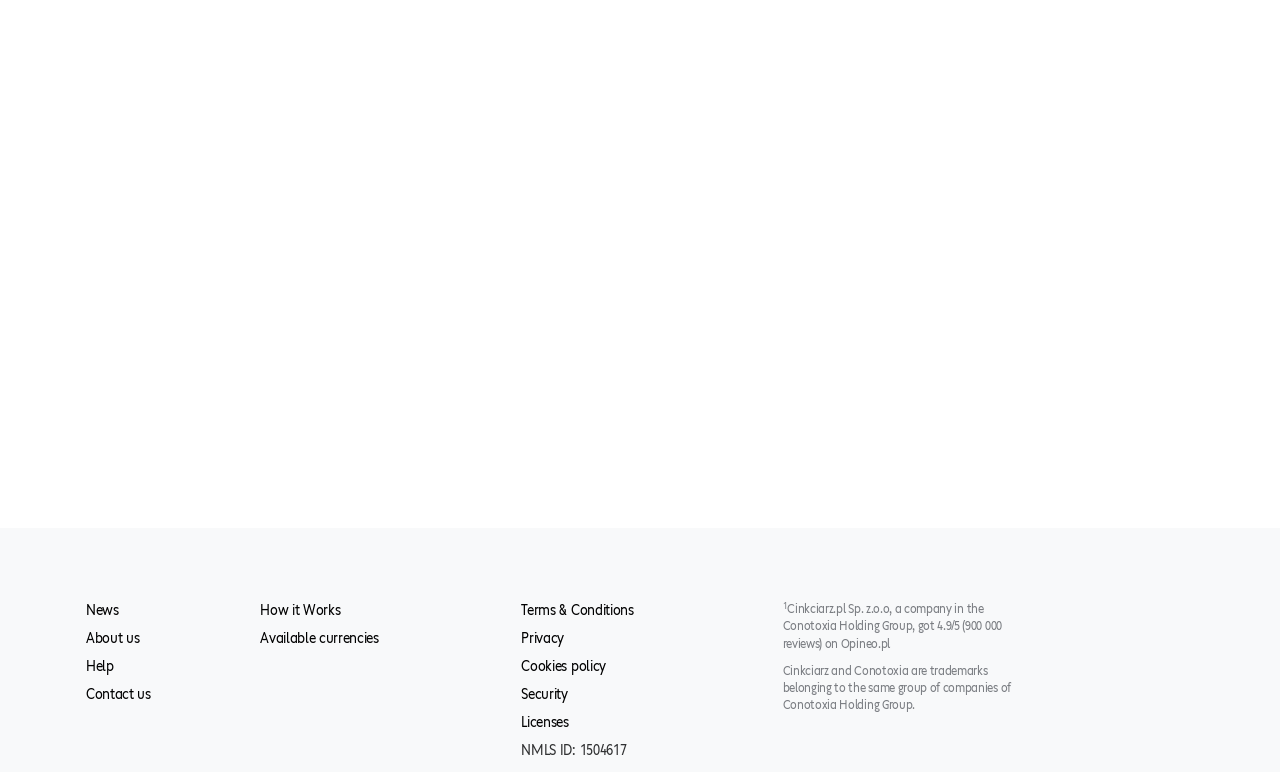Find the bounding box coordinates of the clickable element required to execute the following instruction: "Click the 'Go to last slide' button". Provide the coordinates as four float numbers between 0 and 1, i.e., [left, top, right, bottom].

None